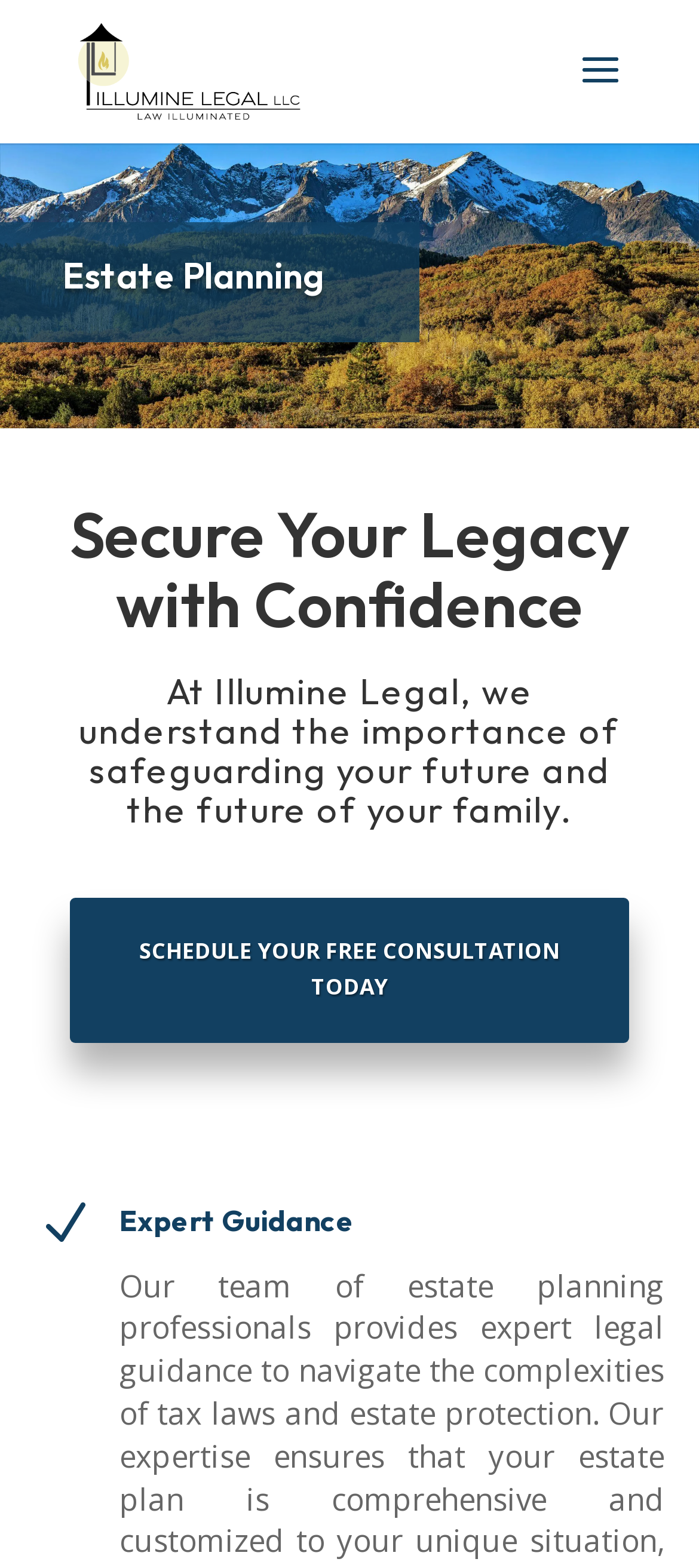Give a short answer to this question using one word or a phrase:
What is the name of the company mentioned on the webpage?

Illumine Legal